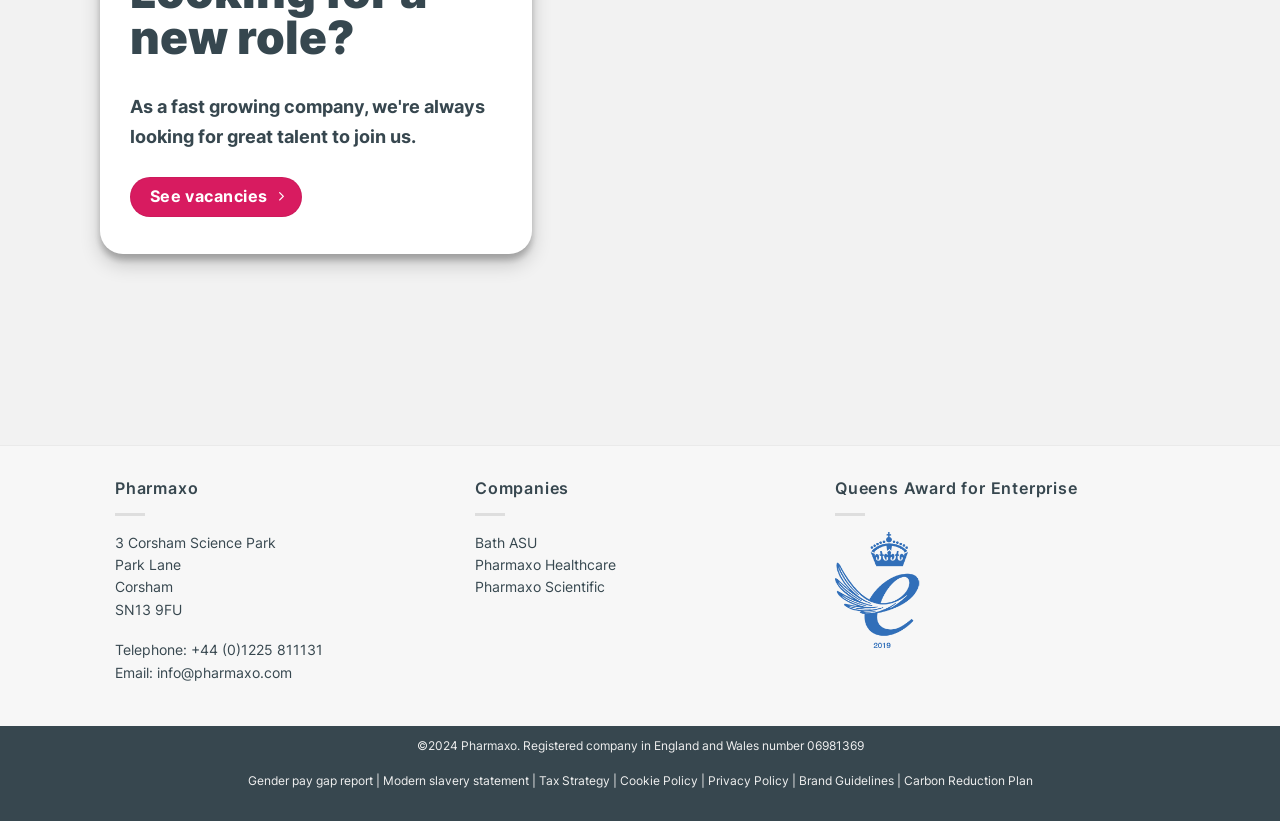Answer the question using only one word or a concise phrase: What is the phone number of the company?

+44 (0)1225 811131